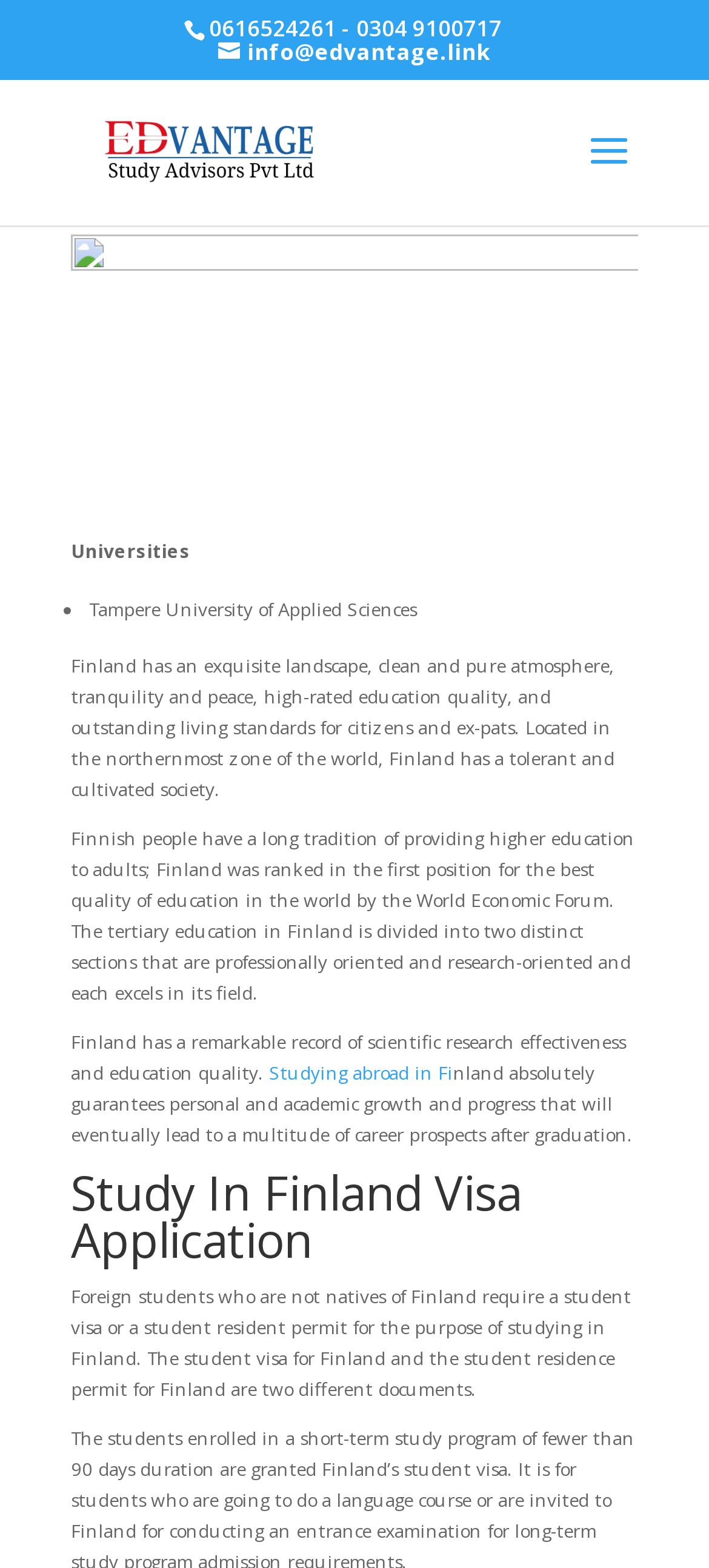What is the benefit of studying abroad in Finland? Refer to the image and provide a one-word or short phrase answer.

Personal and academic growth